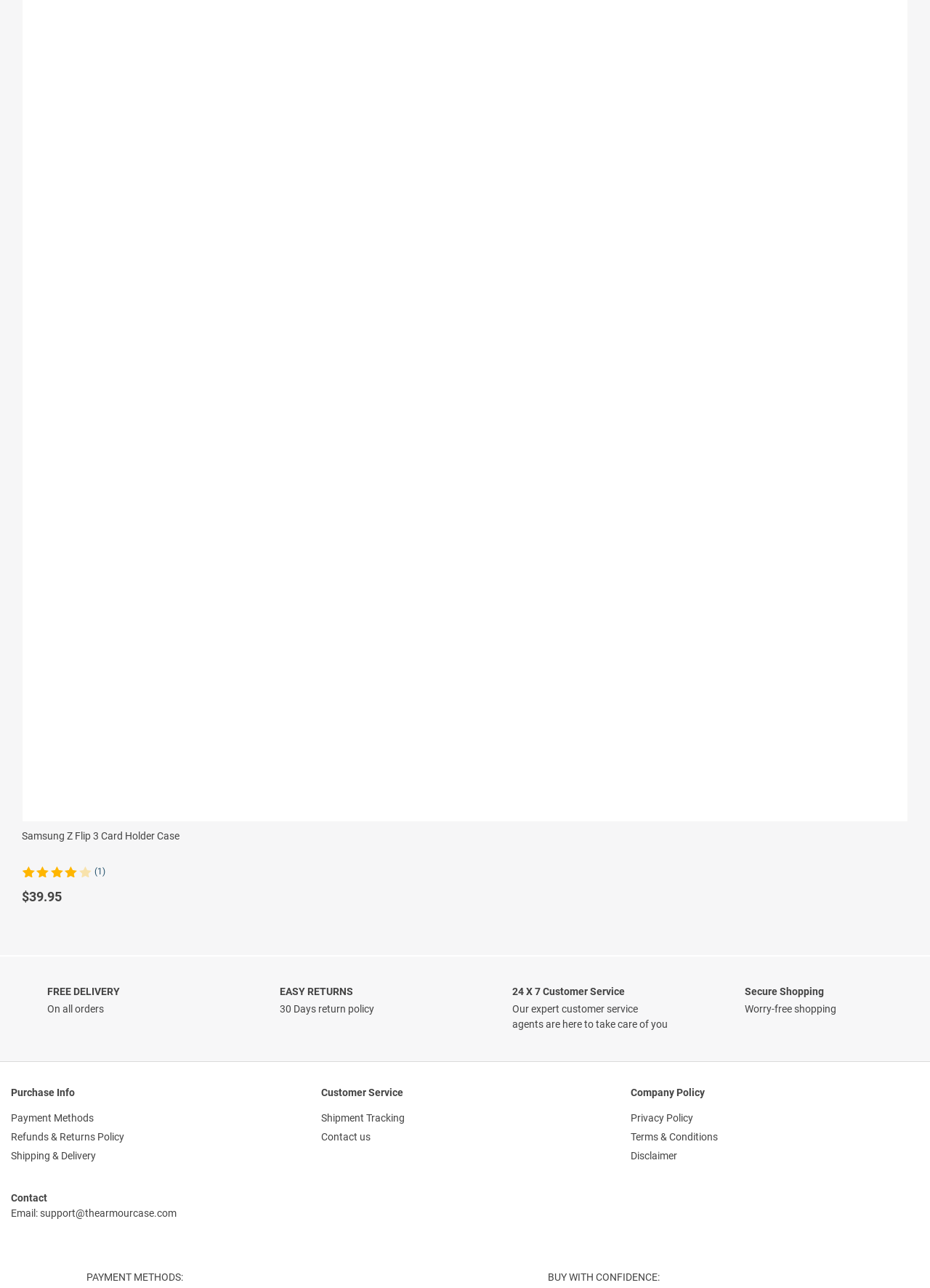Give the bounding box coordinates for the element described by: "aria-label="Email" title="Email"".

None